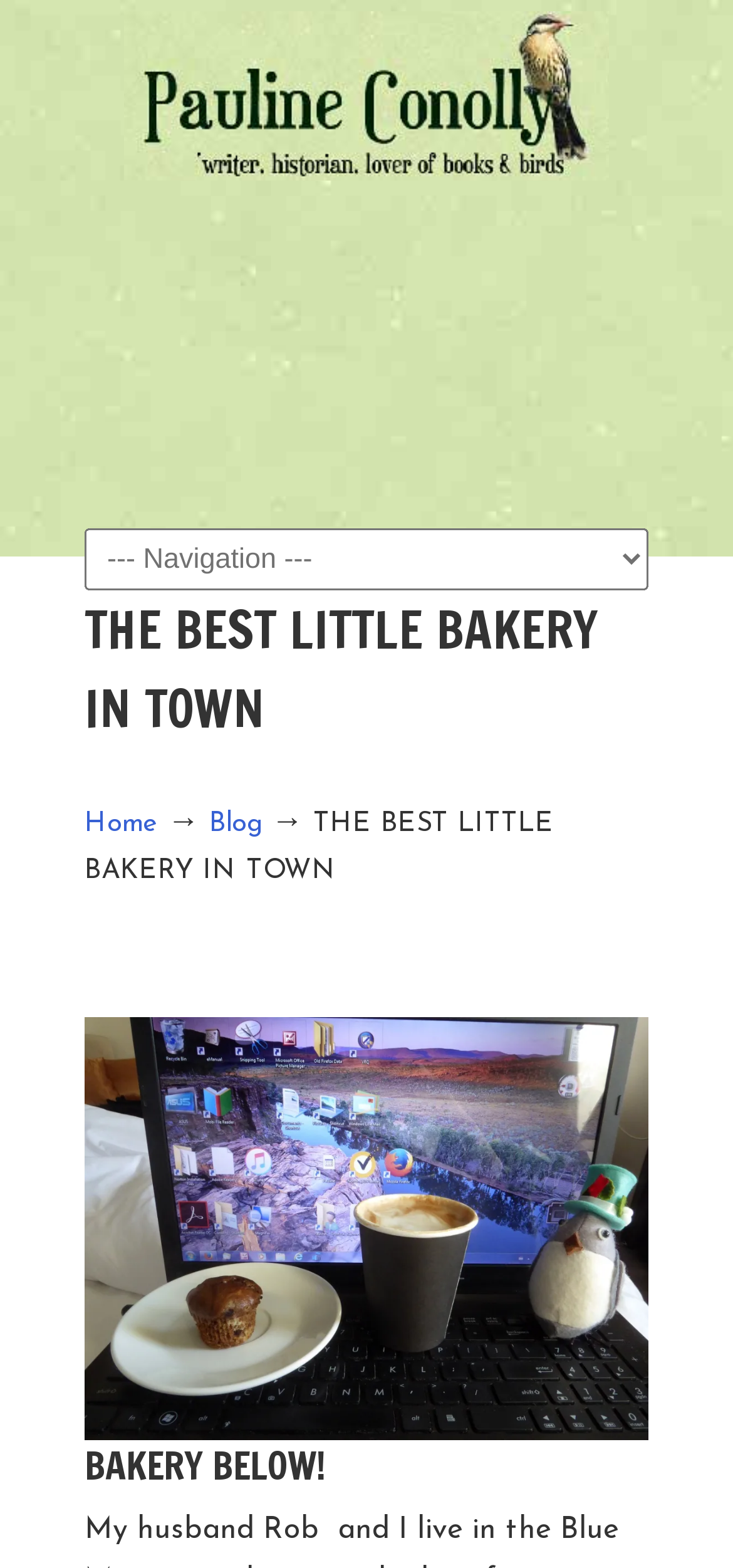Based on the element description: "Home", identify the bounding box coordinates for this UI element. The coordinates must be four float numbers between 0 and 1, listed as [left, top, right, bottom].

[0.115, 0.517, 0.215, 0.535]